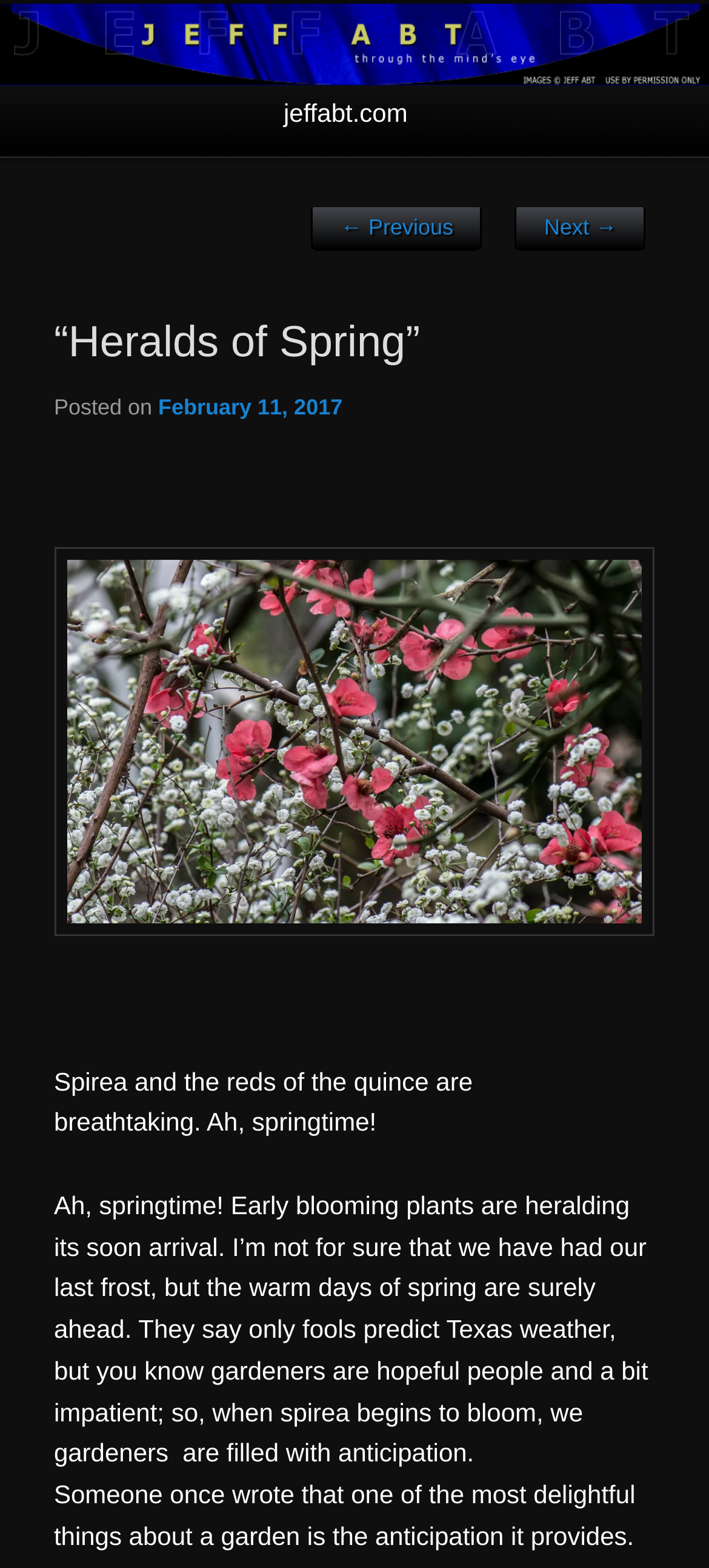From the element description: "jeffabt.com", extract the bounding box coordinates of the UI element. The coordinates should be expressed as four float numbers between 0 and 1, in the order [left, top, right, bottom].

[0.051, 0.046, 0.924, 0.1]